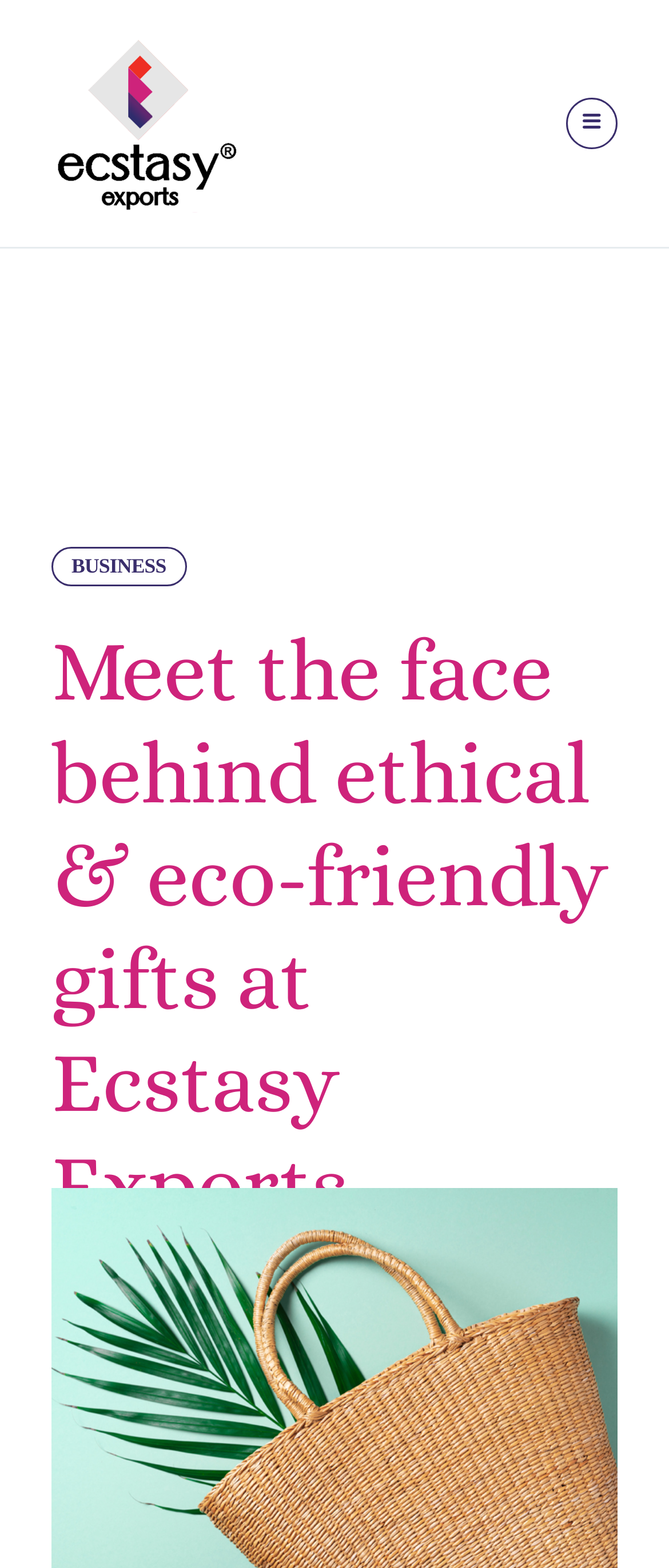Construct a thorough caption encompassing all aspects of the webpage.

The webpage features a logo at the top left corner, which is an image with a link. Below the logo, there is a static text "BUSINESS" positioned at the top center of the page. 

The main heading "Meet the face behind ethical & eco-friendly gifts at Ecstasy Exports" is located below the "BUSINESS" text, spanning across the top section of the page. 

Further down, there is a section with three elements aligned horizontally. On the left, there is a static text "Written by", followed by a link "admin" to the right. Next to the link, there is a static text "June 8, 2020" indicating the date. 

Finally, on the far right of this section, there is a link "0 comment" suggesting that there are no comments on the page.